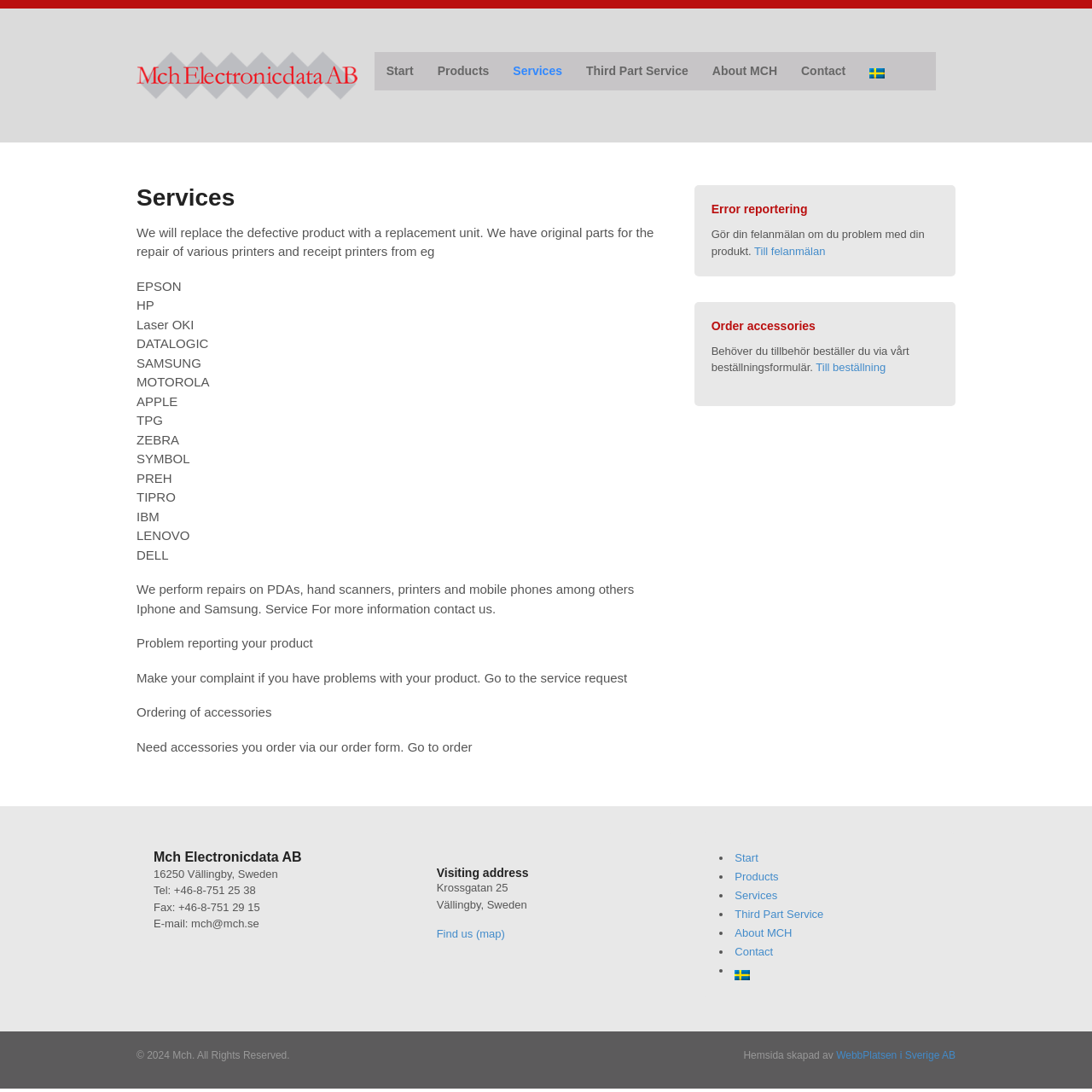Given the webpage screenshot and the description, determine the bounding box coordinates (top-left x, top-left y, bottom-right x, bottom-right y) that define the location of the UI element matching this description: About MCH

[0.673, 0.849, 0.725, 0.86]